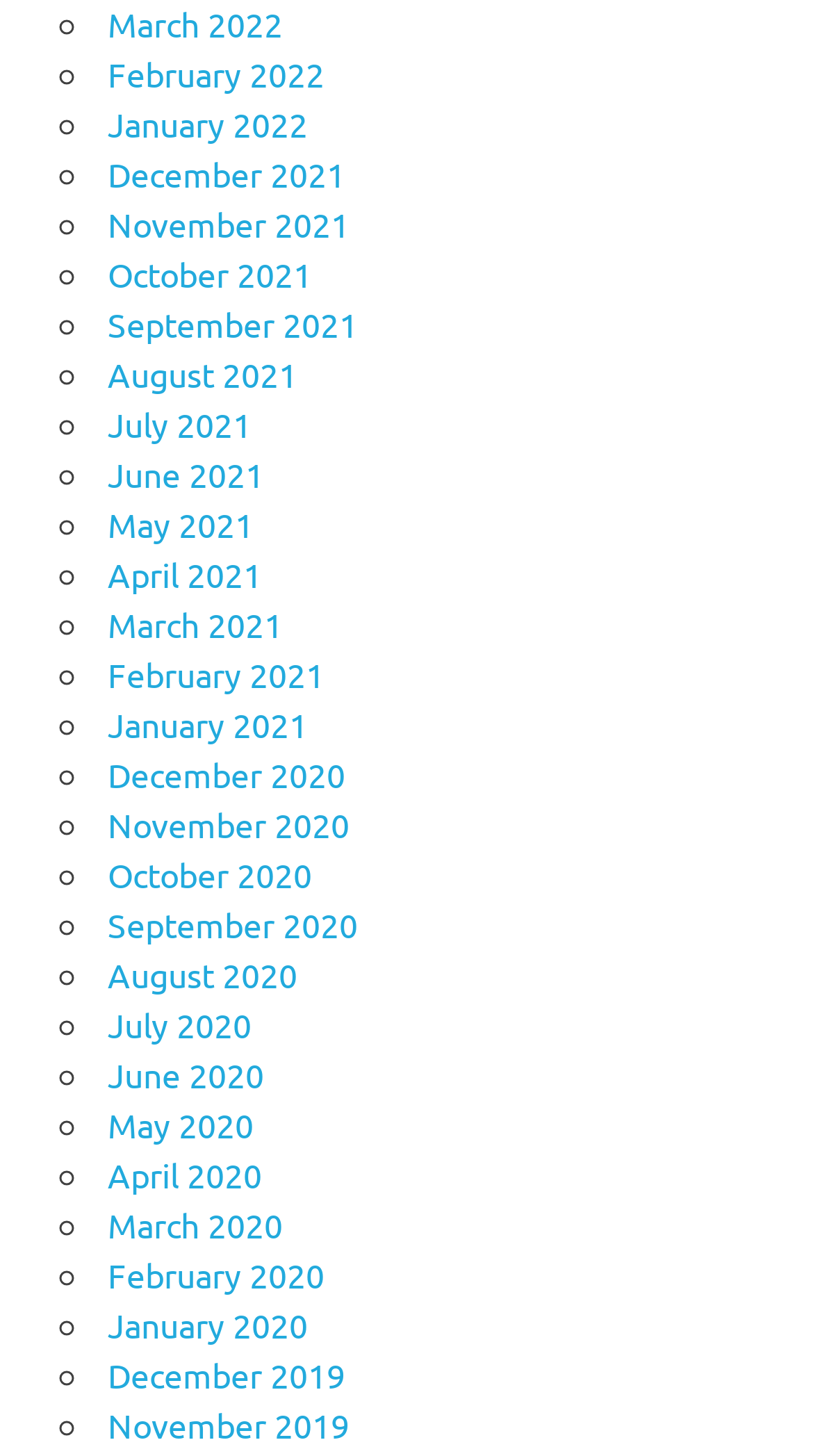What is the time period covered by the list?
Using the image as a reference, give a one-word or short phrase answer.

2019-2022